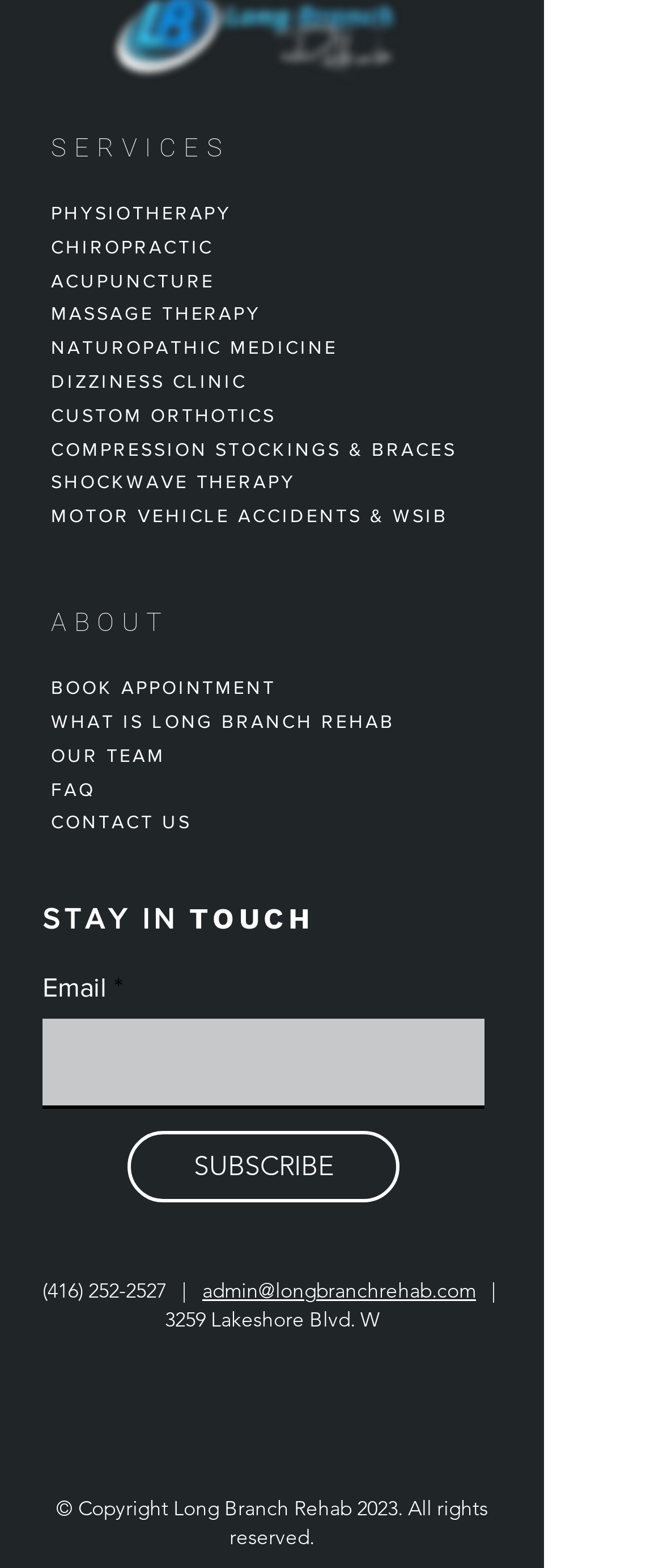Please find the bounding box coordinates of the element's region to be clicked to carry out this instruction: "Book an appointment".

[0.077, 0.431, 0.416, 0.446]